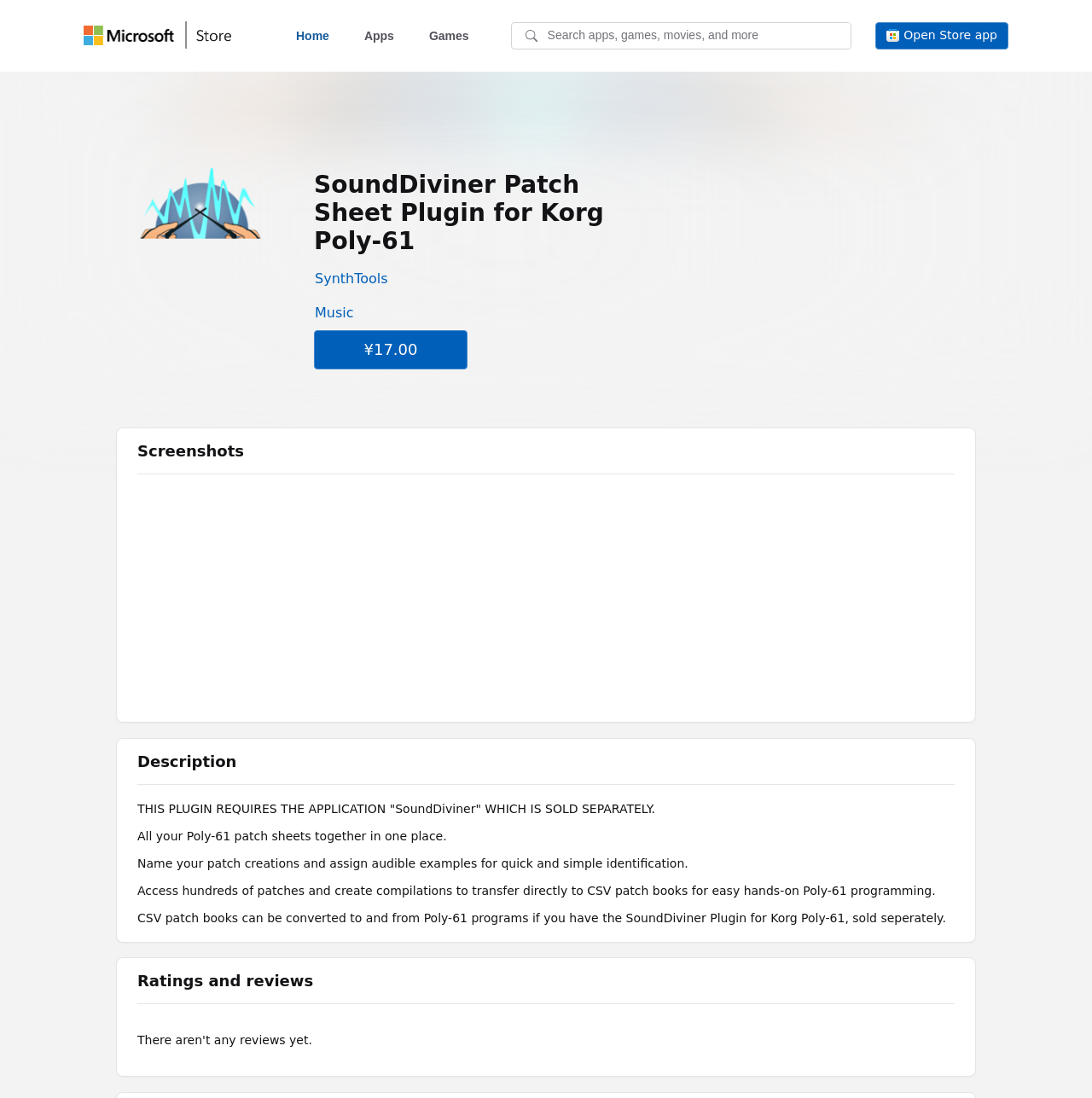What is the title or heading displayed on the webpage?

SoundDiviner Patch Sheet Plugin for Korg Poly-61